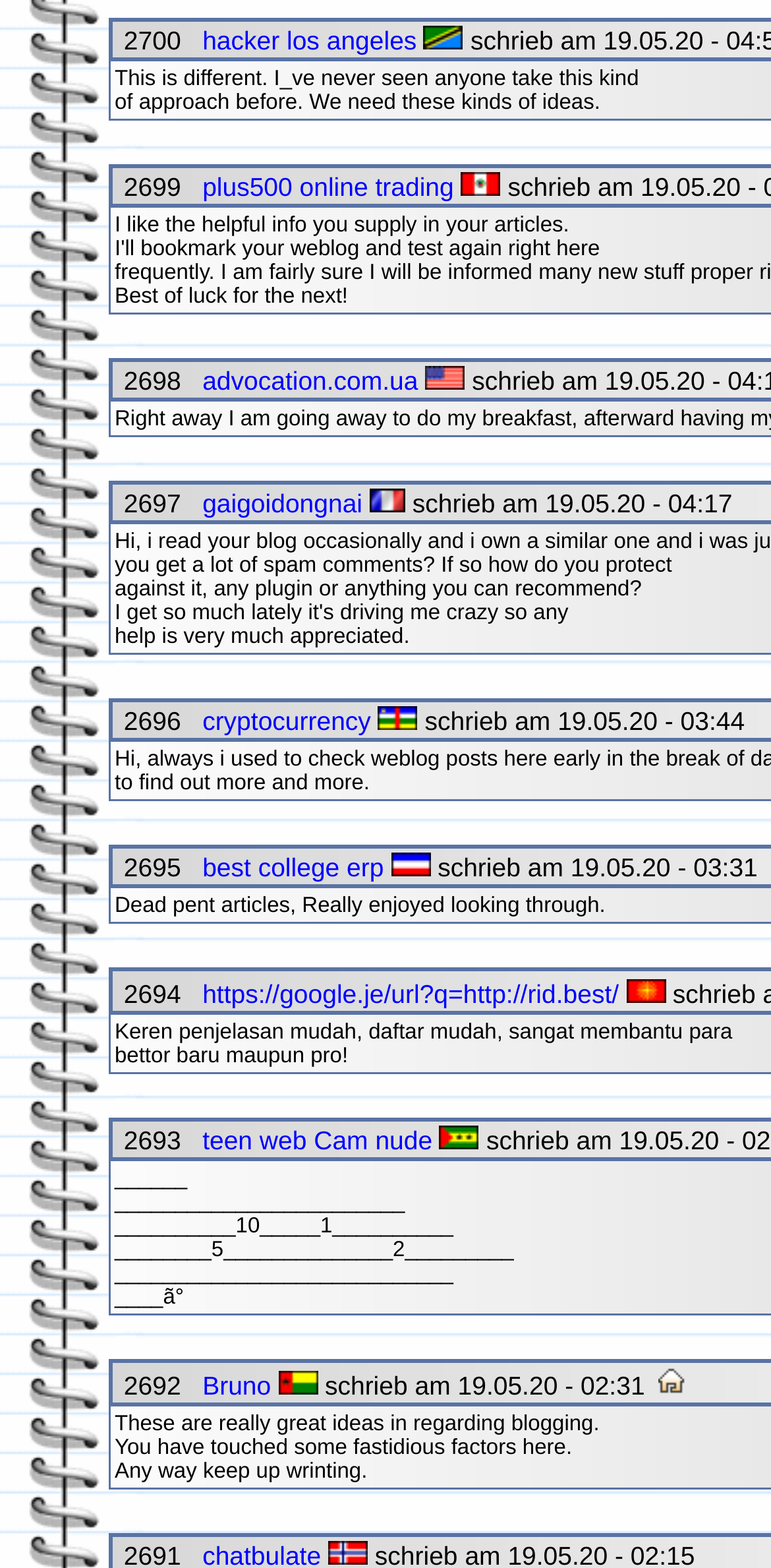Kindly respond to the following question with a single word or a brief phrase: 
What is the country associated with the image at the bottom of the webpage?

Norway